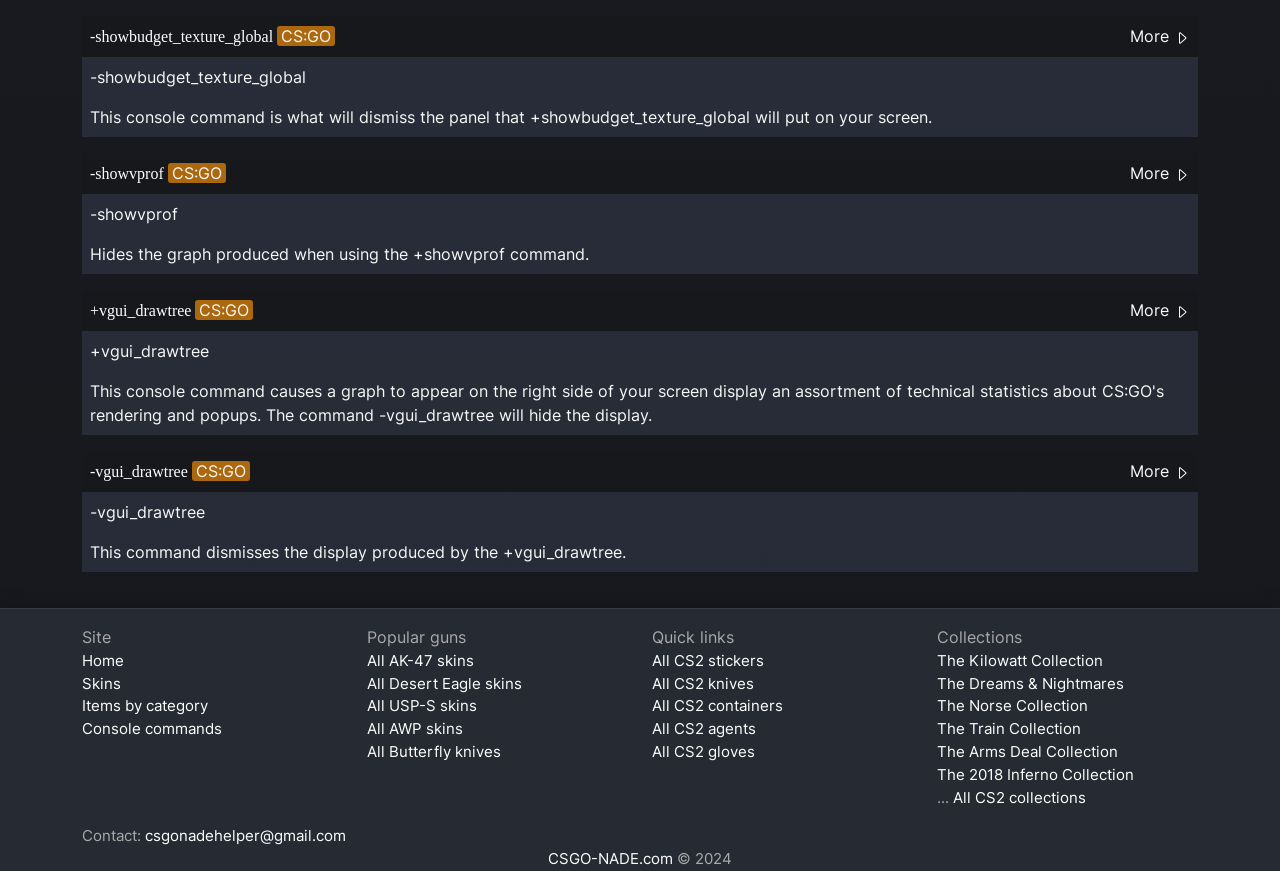Pinpoint the bounding box coordinates of the element to be clicked to execute the instruction: "Share the article on Facebook".

None